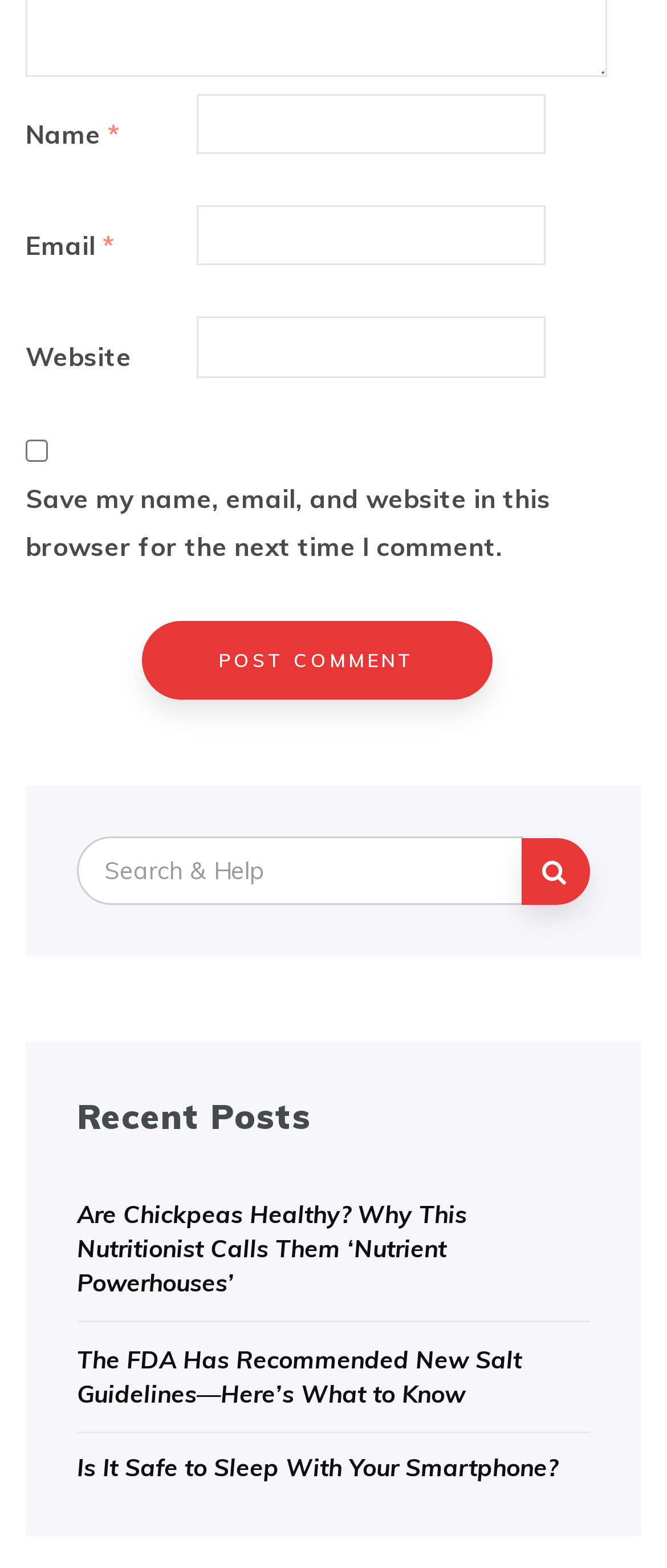Answer the question below with a single word or a brief phrase: 
How many textboxes are there?

3